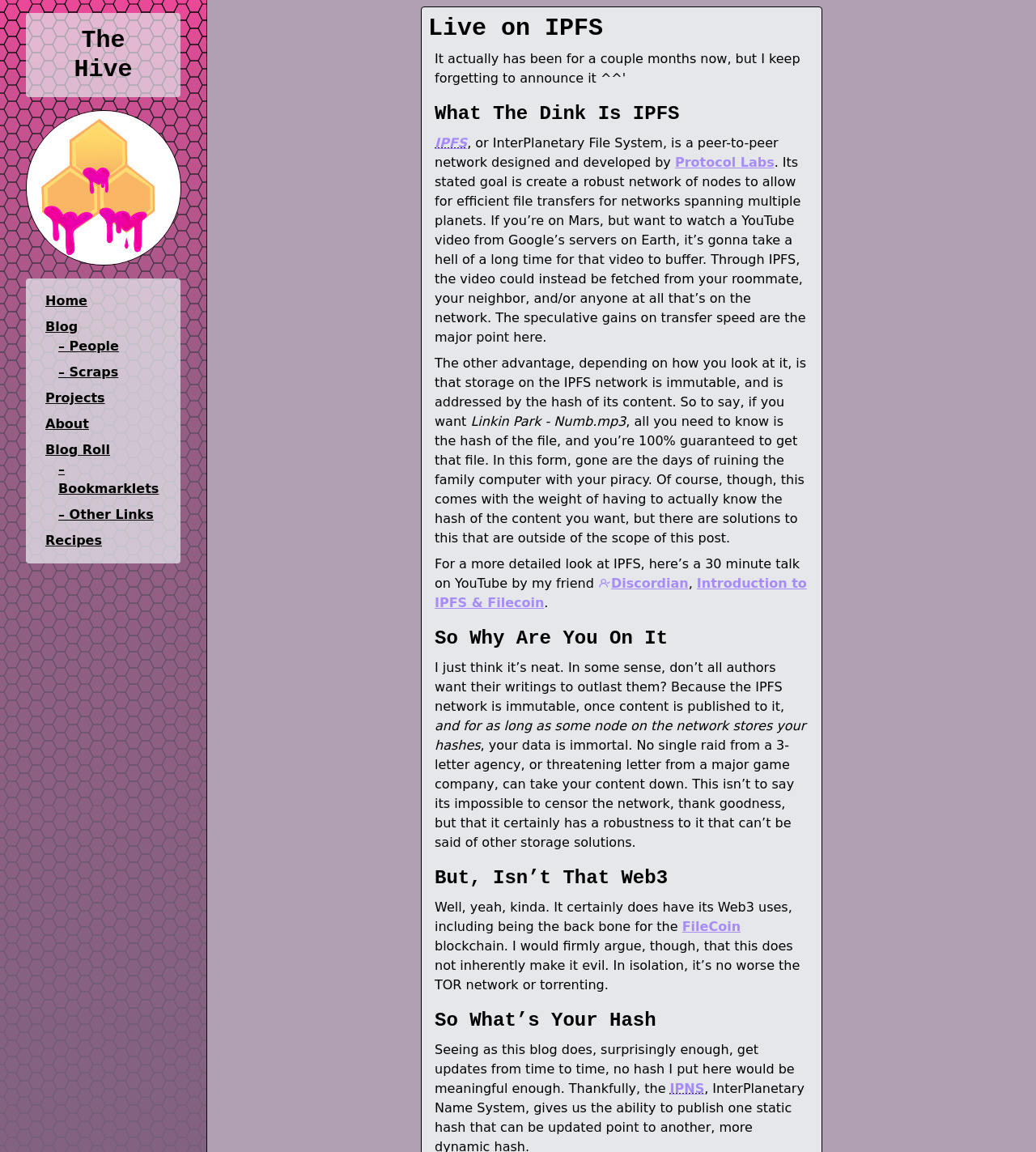Please identify the bounding box coordinates of the element I should click to complete this instruction: 'Click on the 'Projects' link'. The coordinates should be given as four float numbers between 0 and 1, like this: [left, top, right, bottom].

[0.044, 0.339, 0.101, 0.352]